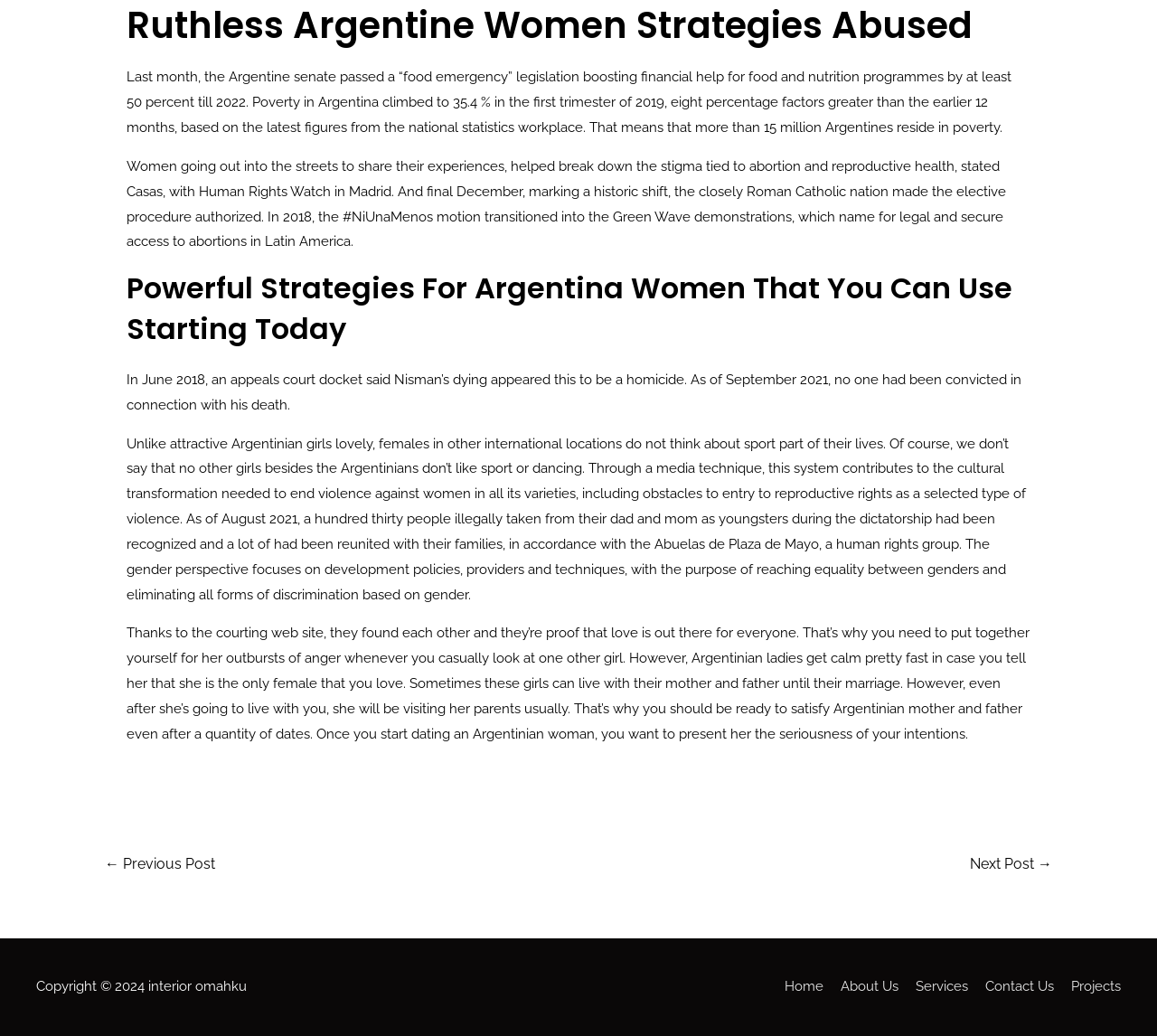What is the year mentioned in the copyright information?
Please look at the screenshot and answer in one word or a short phrase.

2024